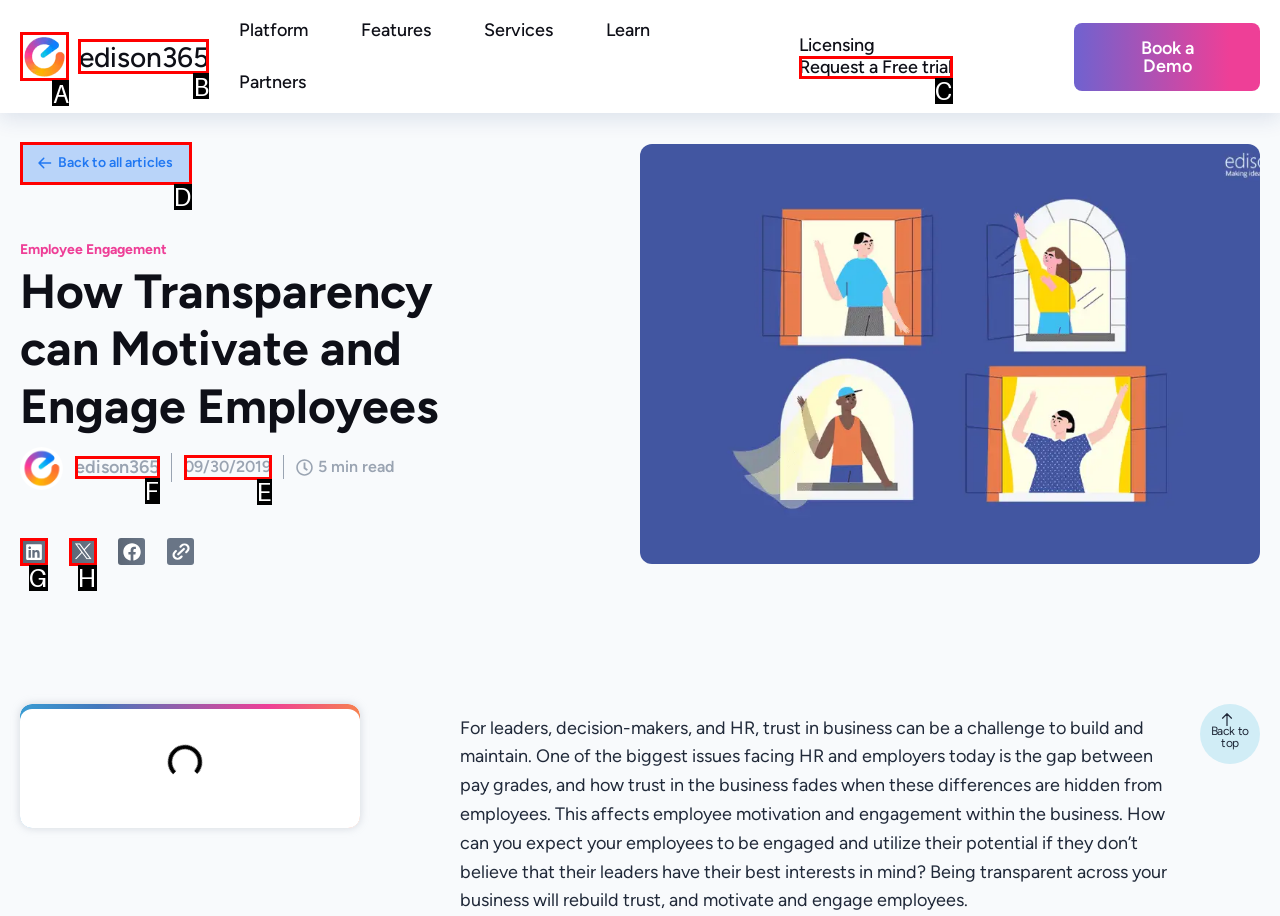Determine which option aligns with the description: English. Provide the letter of the chosen option directly.

None